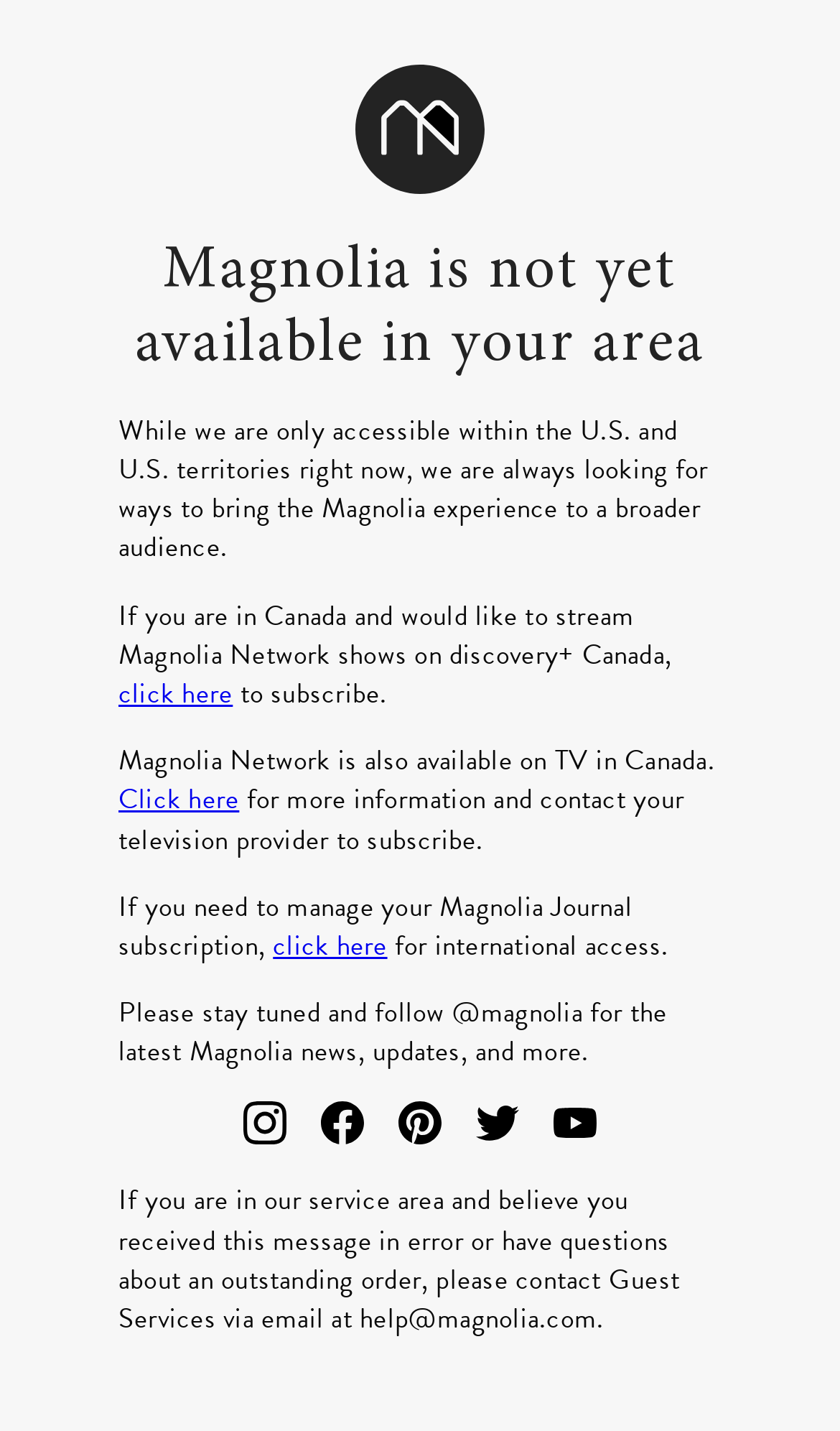Can you specify the bounding box coordinates of the area that needs to be clicked to fulfill the following instruction: "Click the 'Click here' link for more information and to contact your television provider to subscribe"?

[0.141, 0.546, 0.285, 0.573]